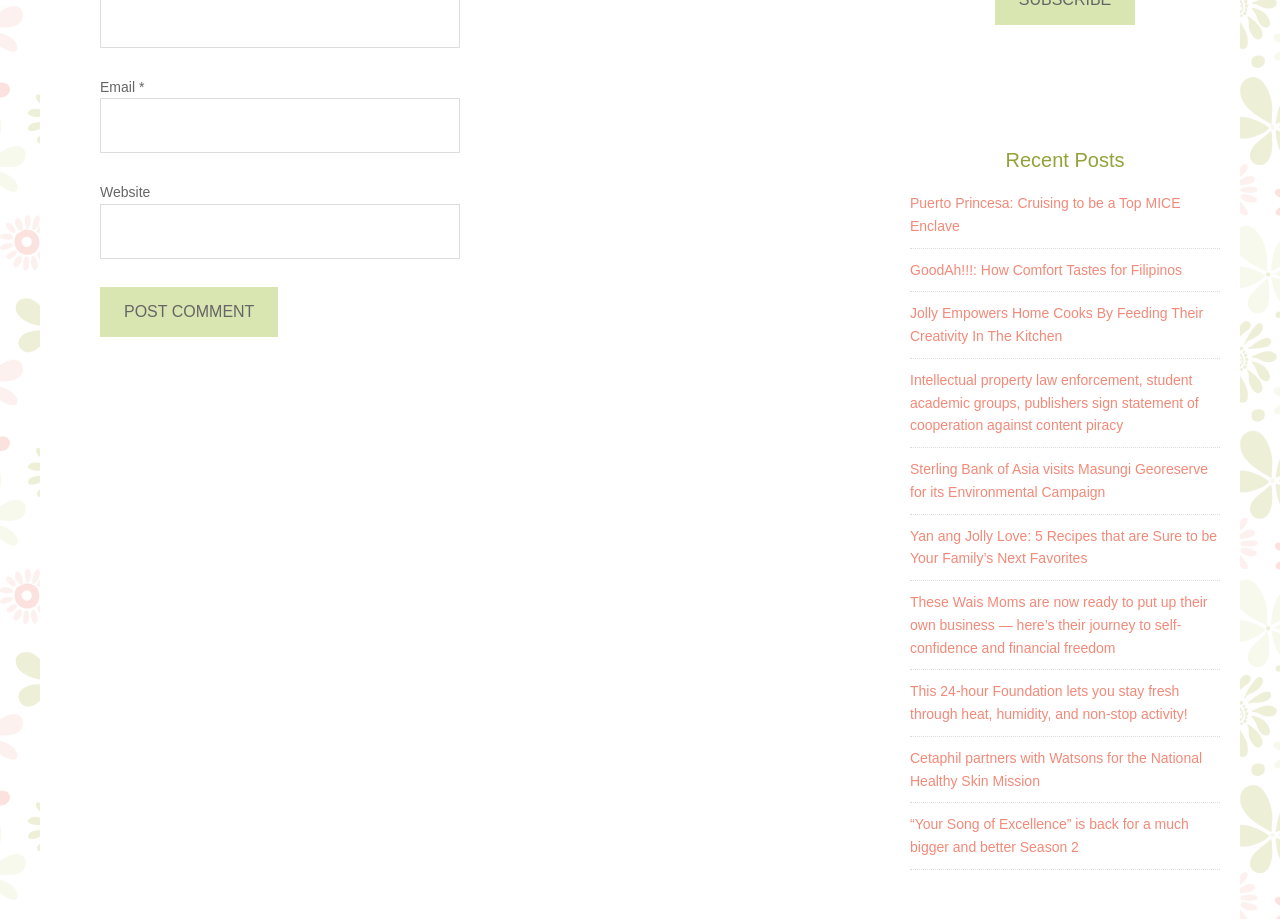Find the bounding box coordinates for the area you need to click to carry out the instruction: "Enter email address". The coordinates should be four float numbers between 0 and 1, indicated as [left, top, right, bottom].

[0.078, 0.107, 0.359, 0.167]